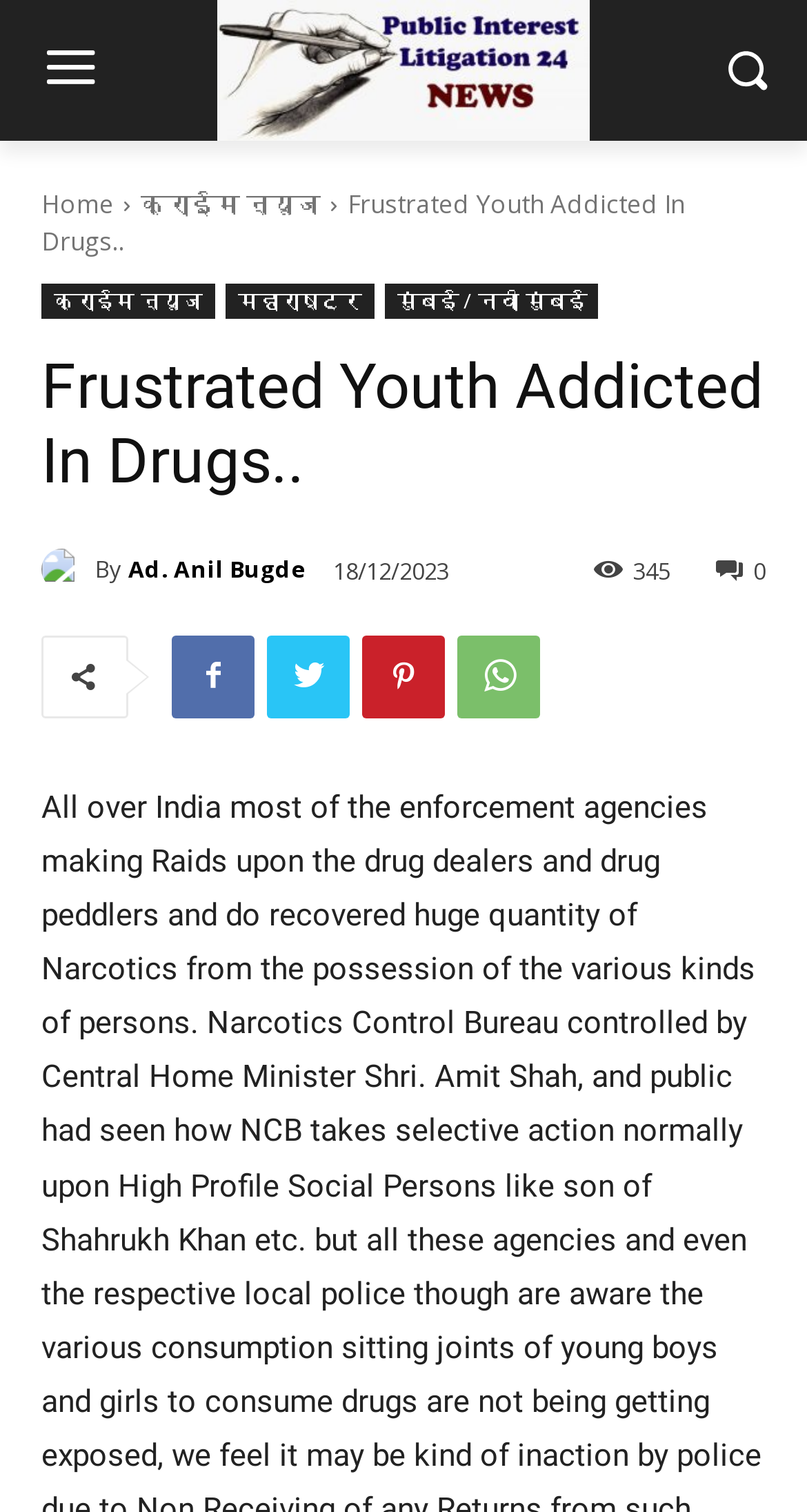Answer with a single word or phrase: 
What is the language of the news articles on this website?

Hindi